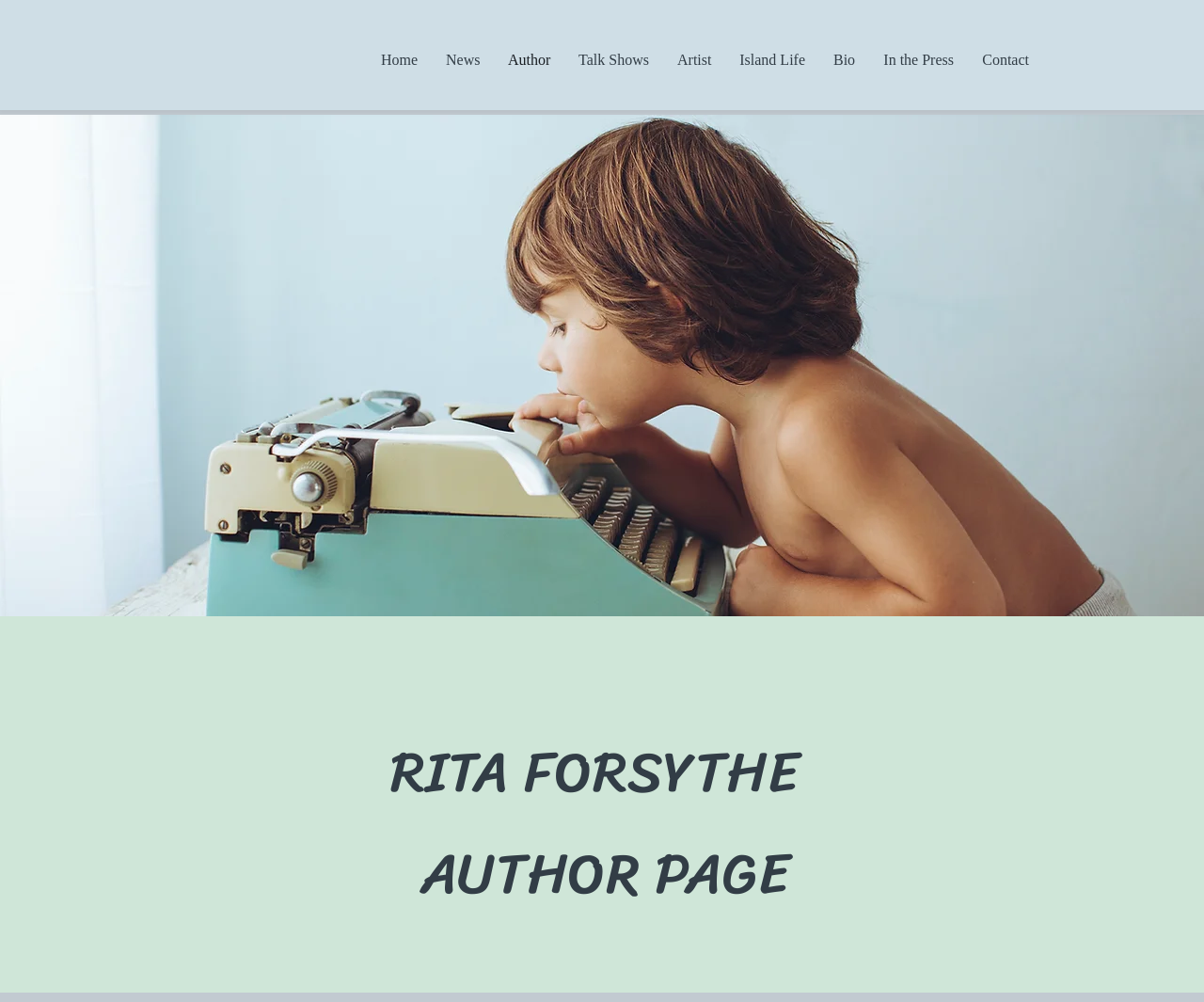Select the bounding box coordinates of the element I need to click to carry out the following instruction: "contact the author".

[0.804, 0.032, 0.866, 0.087]